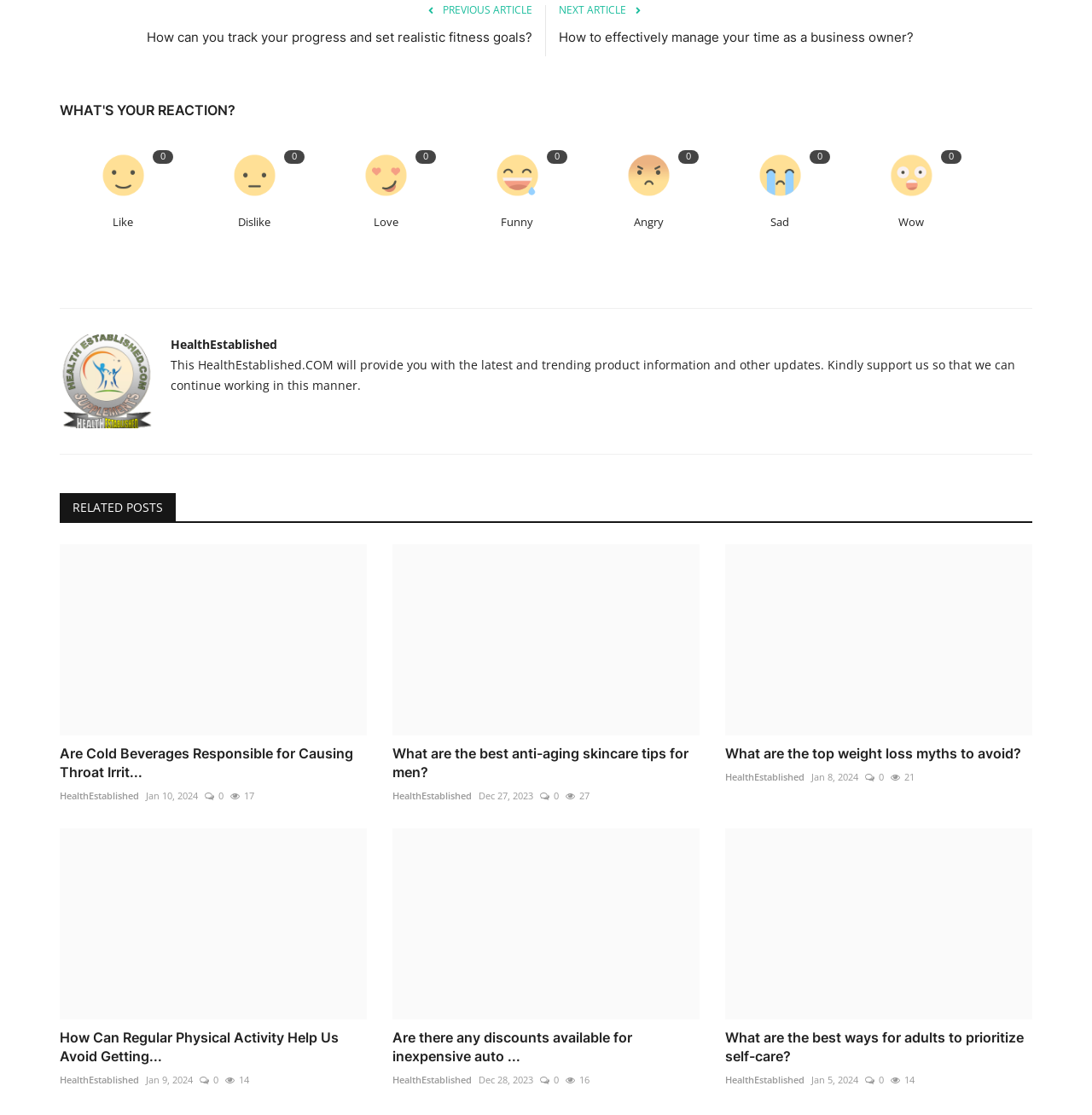What is the purpose of the 'NEXT ARTICLE' and 'PREVIOUS ARTICLE' links?
From the screenshot, provide a brief answer in one word or phrase.

To navigate between articles